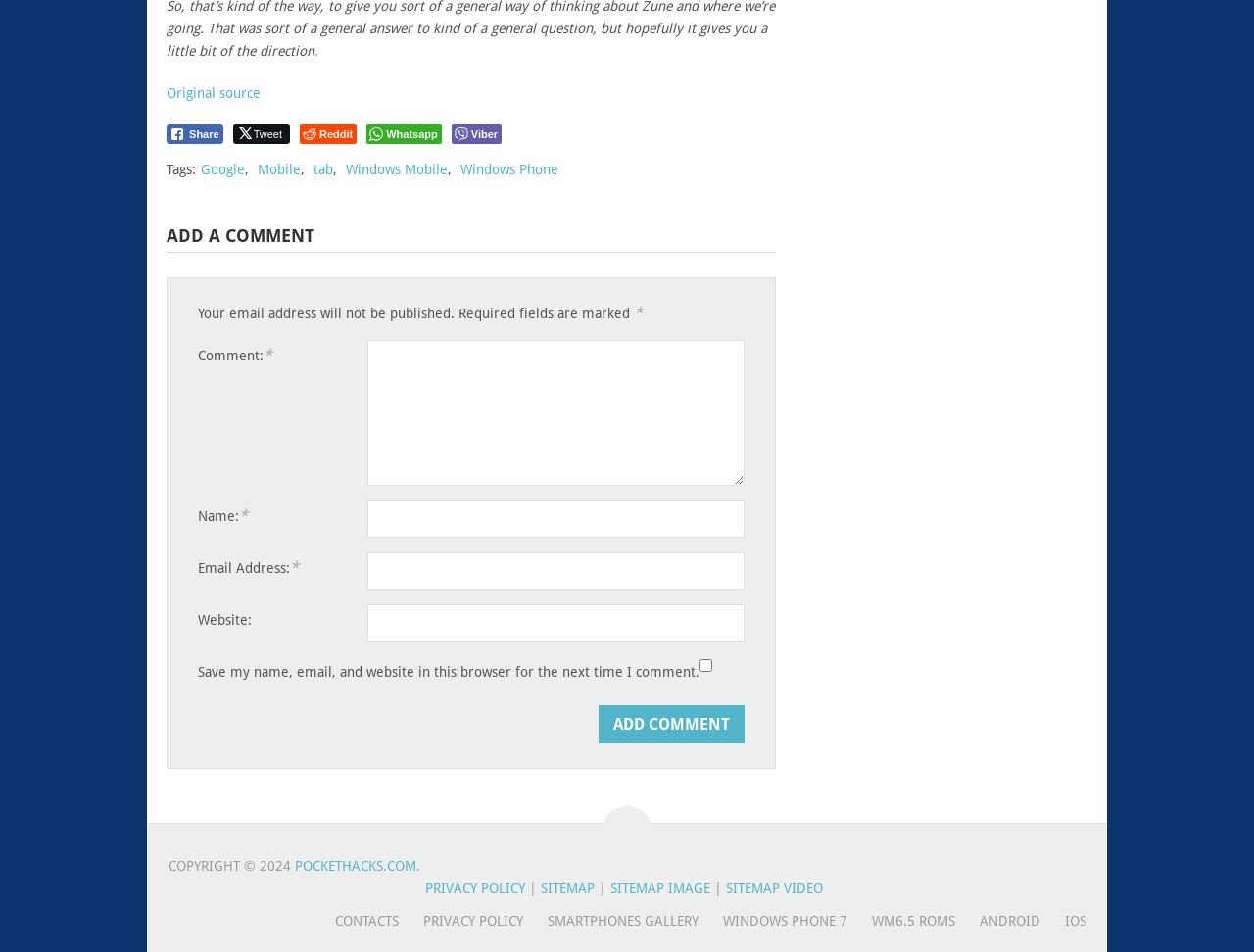What is the copyright year mentioned at the bottom of the webpage?
Based on the visual, give a brief answer using one word or a short phrase.

2024